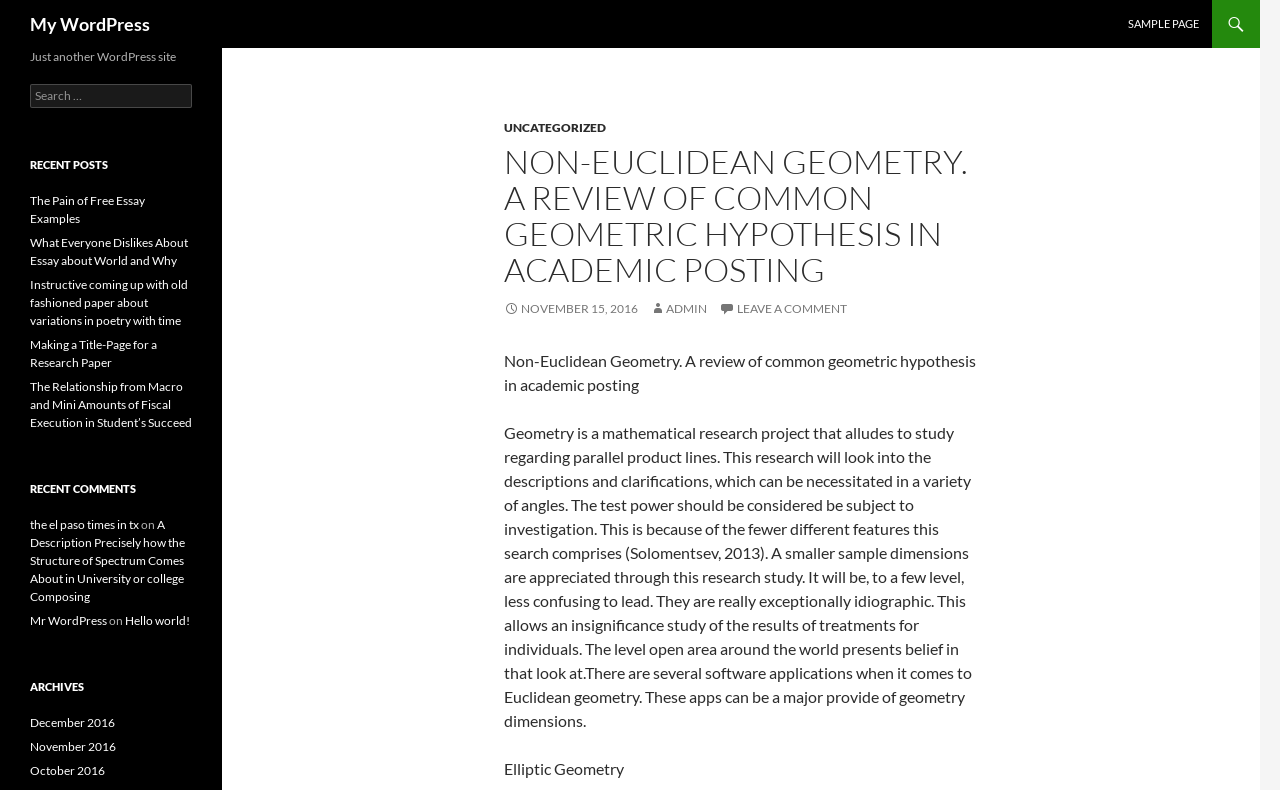Find the bounding box coordinates of the element you need to click on to perform this action: 'Click on SAMPLE PAGE'. The coordinates should be represented by four float values between 0 and 1, in the format [left, top, right, bottom].

[0.872, 0.0, 0.946, 0.061]